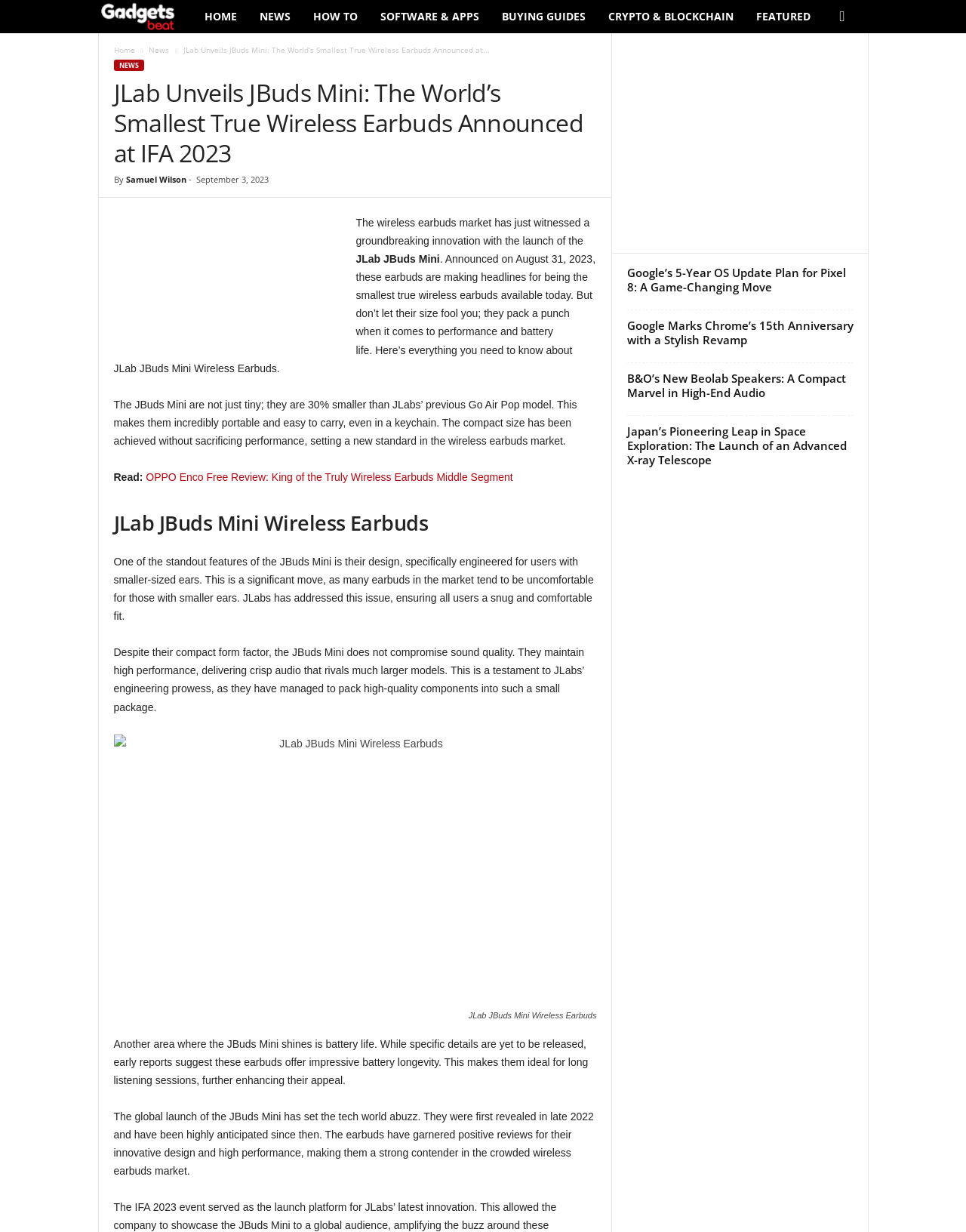Given the webpage screenshot and the description, determine the bounding box coordinates (top-left x, top-left y, bottom-right x, bottom-right y) that define the location of the UI element matching this description: News

[0.257, 0.0, 0.313, 0.027]